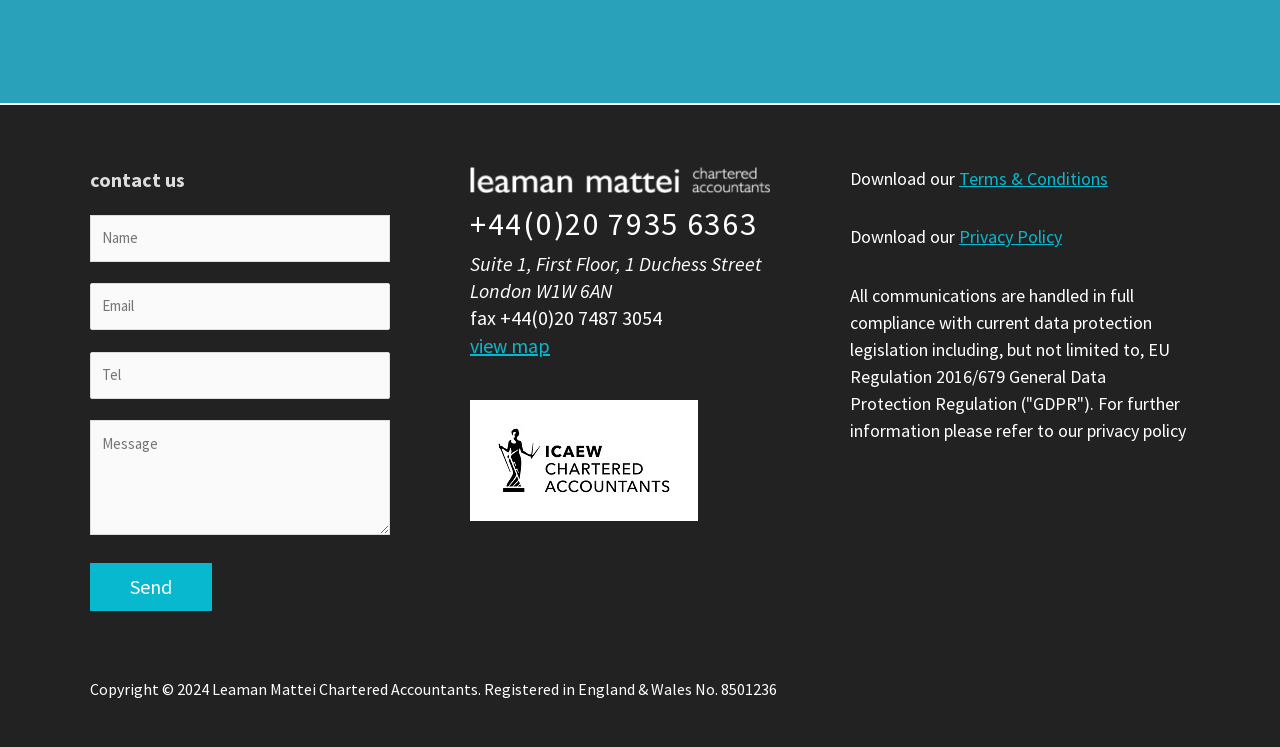Provide a one-word or one-phrase answer to the question:
What is the address of the organization?

Suite 1, First Floor, 1 Duchess Street, London W1W 6AN